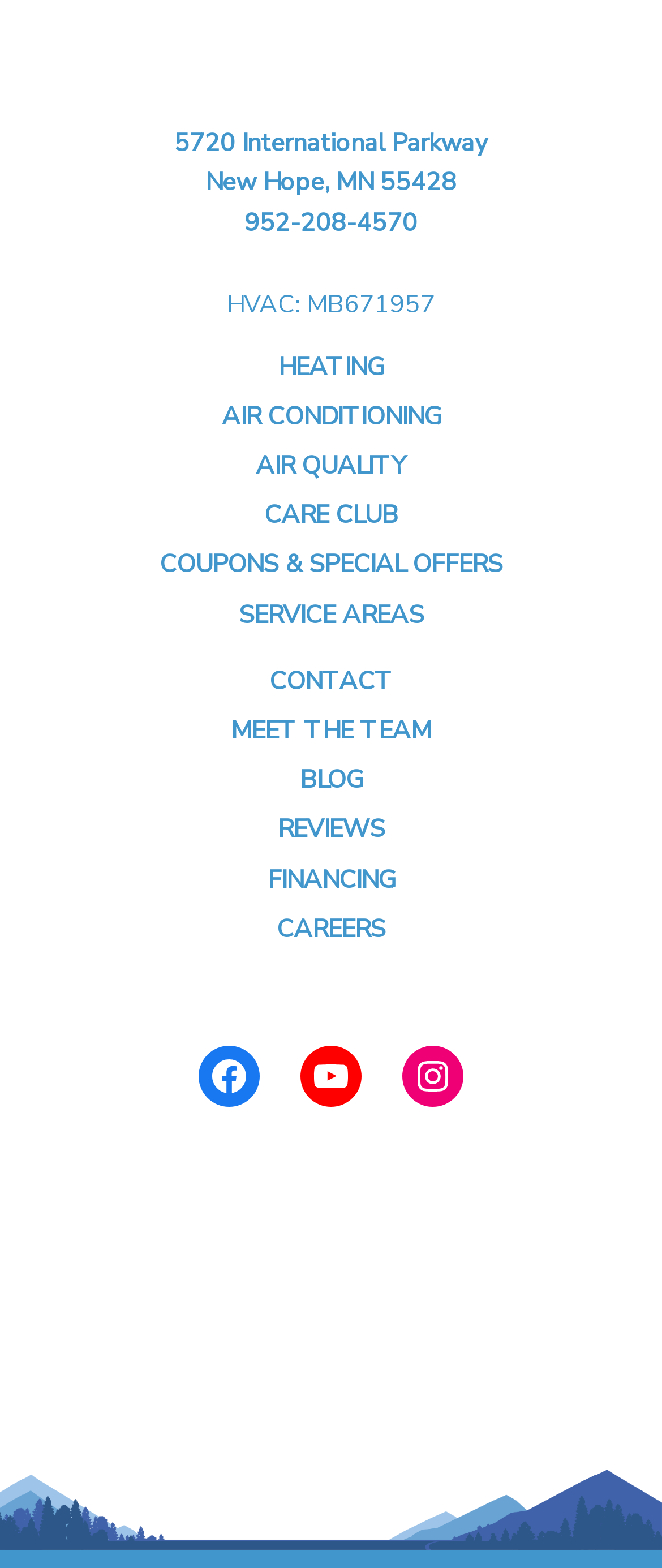What is the phone number of the company?
Please answer the question as detailed as possible based on the image.

The phone number is obtained from the link element with the text '952-208-4570'.